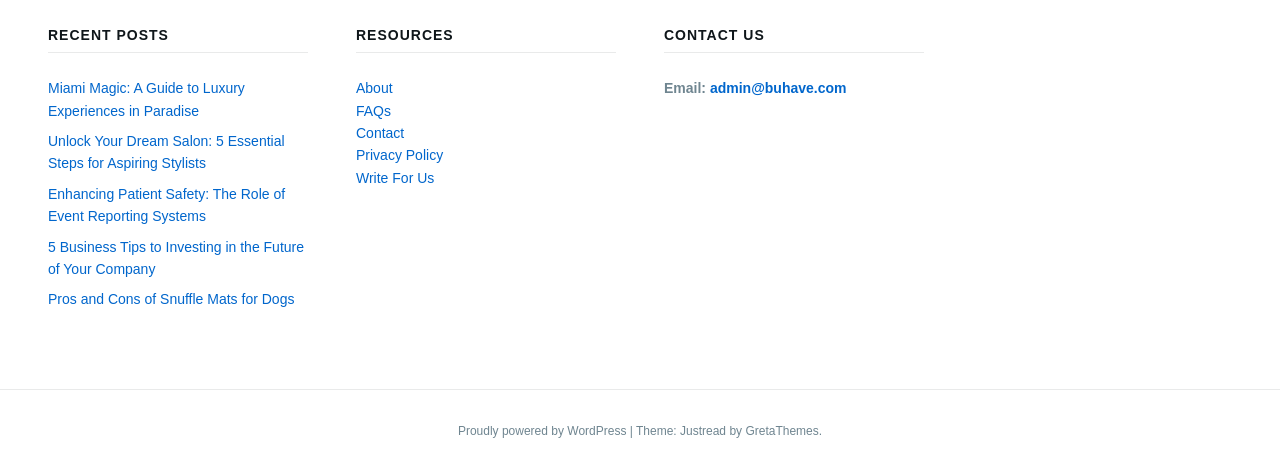Specify the bounding box coordinates of the area to click in order to execute this command: 'Learn about Enhancing Patient Safety: The Role of Event Reporting Systems'. The coordinates should consist of four float numbers ranging from 0 to 1, and should be formatted as [left, top, right, bottom].

[0.038, 0.393, 0.223, 0.474]